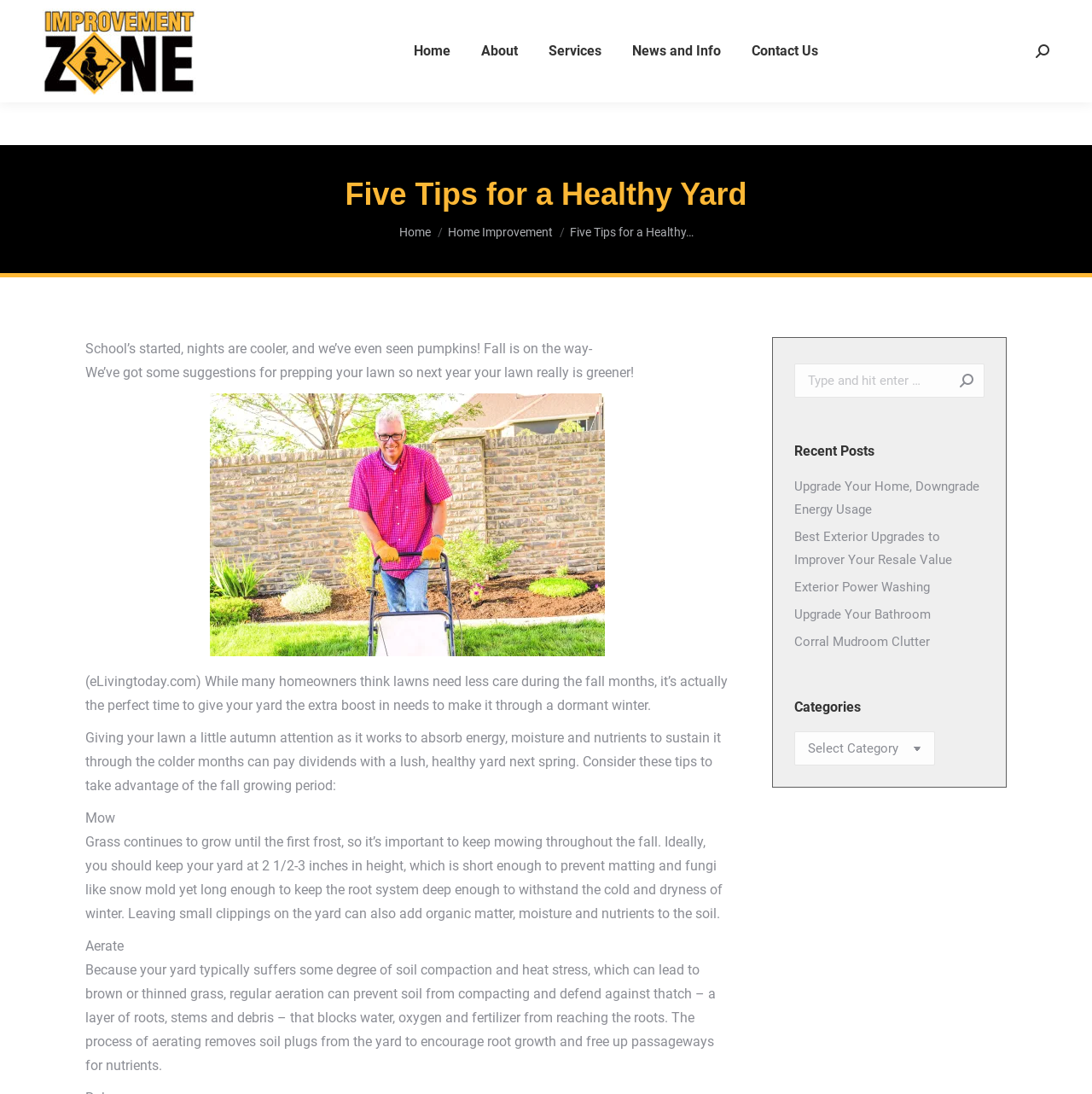Determine the bounding box coordinates for the area you should click to complete the following instruction: "Visit the Linkedin page".

None